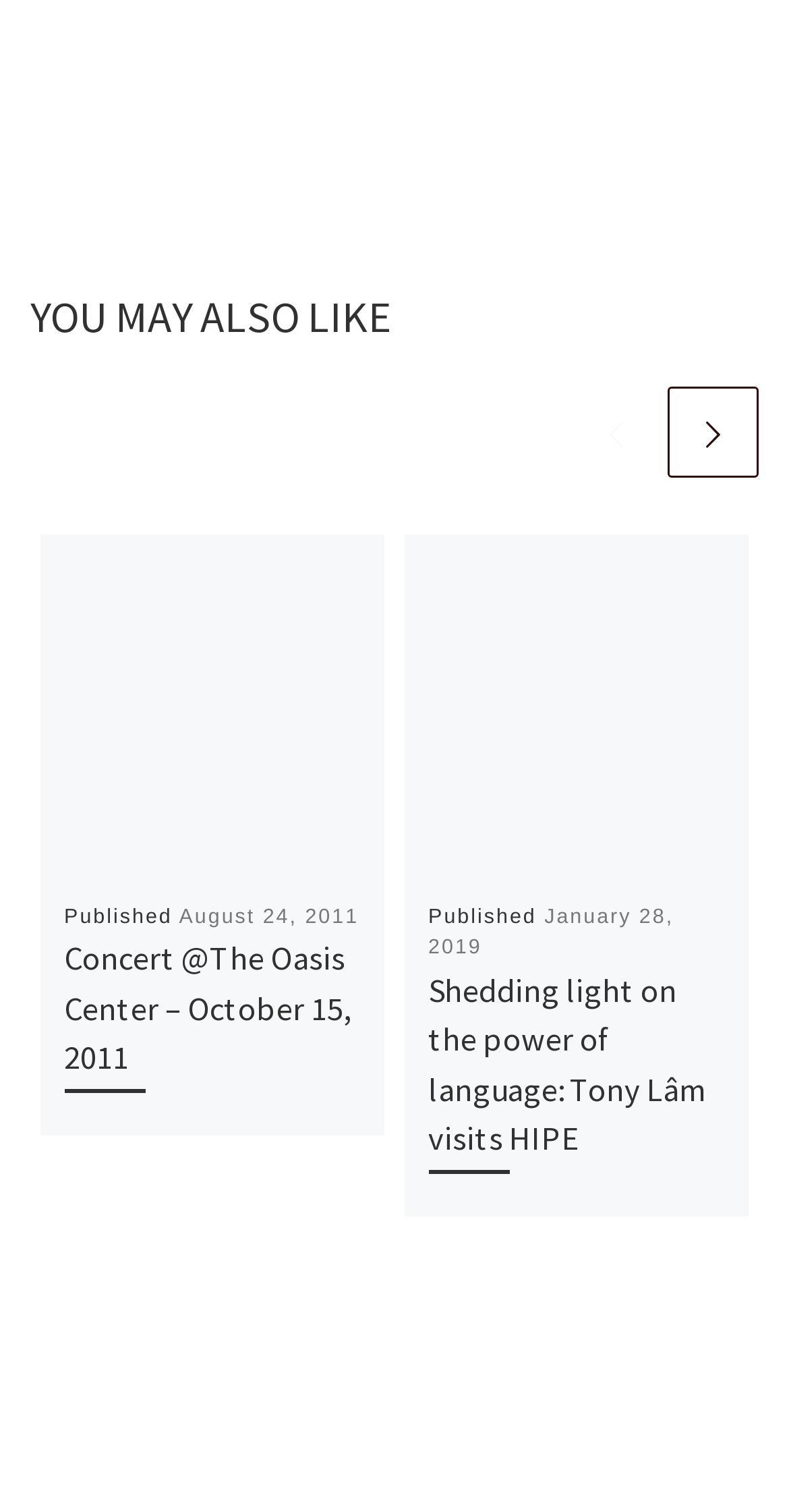How many links are there in the header section?
Using the image as a reference, deliver a detailed and thorough answer to the question.

I looked at the header section and found two links, which are represented by the icons '' and ''.